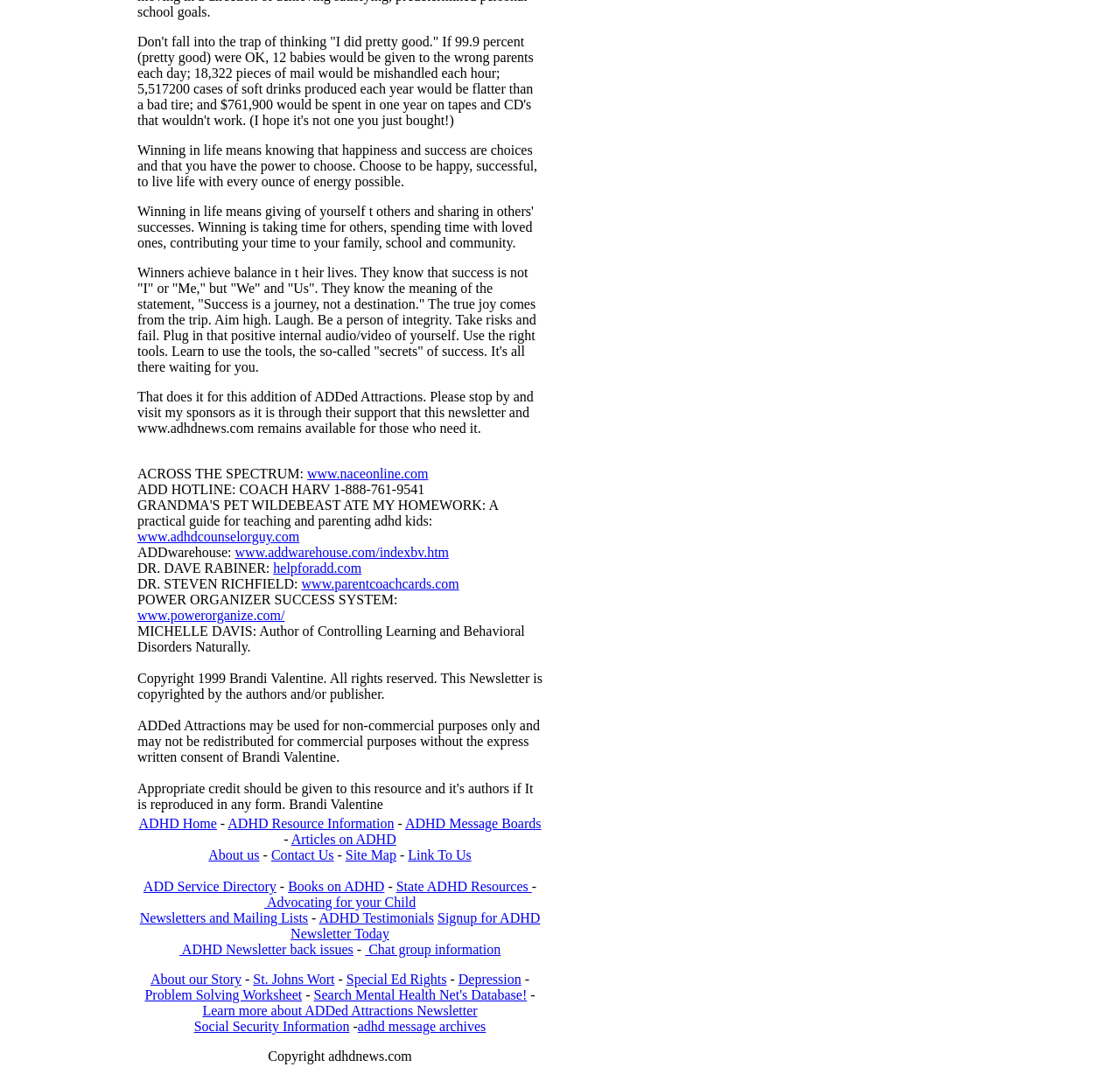Determine the bounding box coordinates of the clickable element to complete this instruction: "Search Mental Health Net's Database". Provide the coordinates in the format of four float numbers between 0 and 1, [left, top, right, bottom].

[0.28, 0.919, 0.47, 0.933]